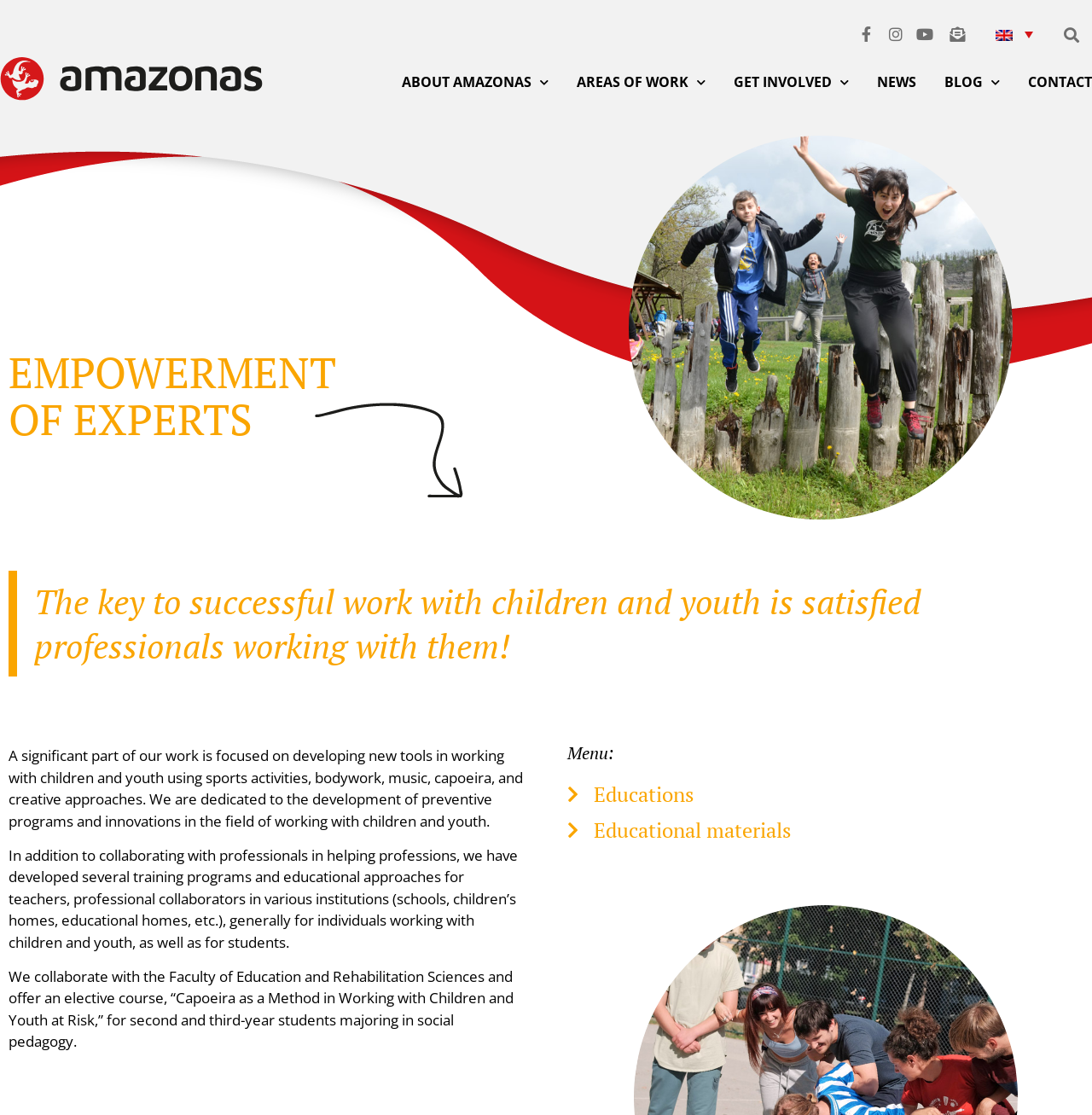What is the language of the webpage?
Look at the screenshot and respond with one word or a short phrase.

English